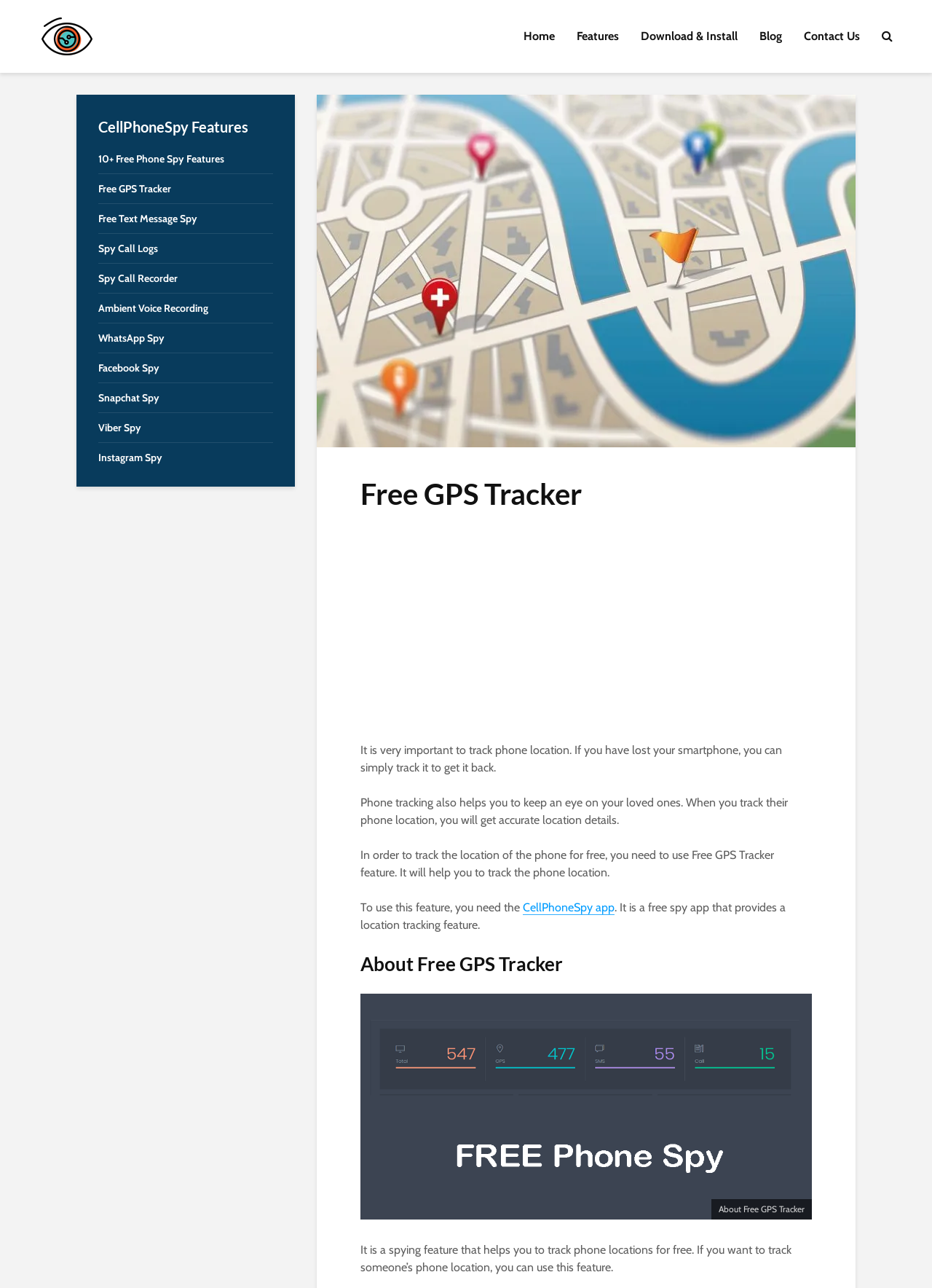Specify the bounding box coordinates of the area to click in order to follow the given instruction: "Go to the Home page."

[0.55, 0.017, 0.607, 0.04]